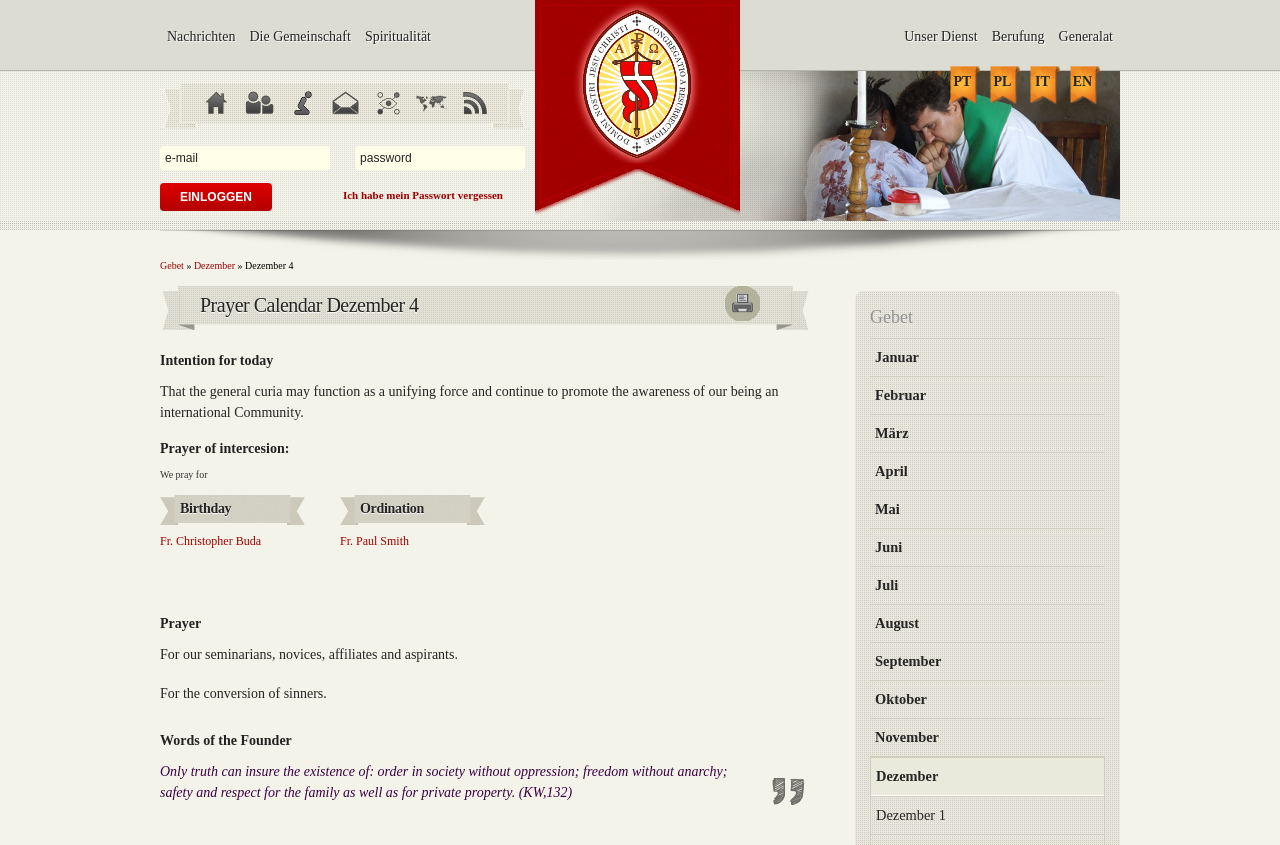Highlight the bounding box coordinates of the element you need to click to perform the following instruction: "Click on the login button."

[0.125, 0.217, 0.213, 0.25]